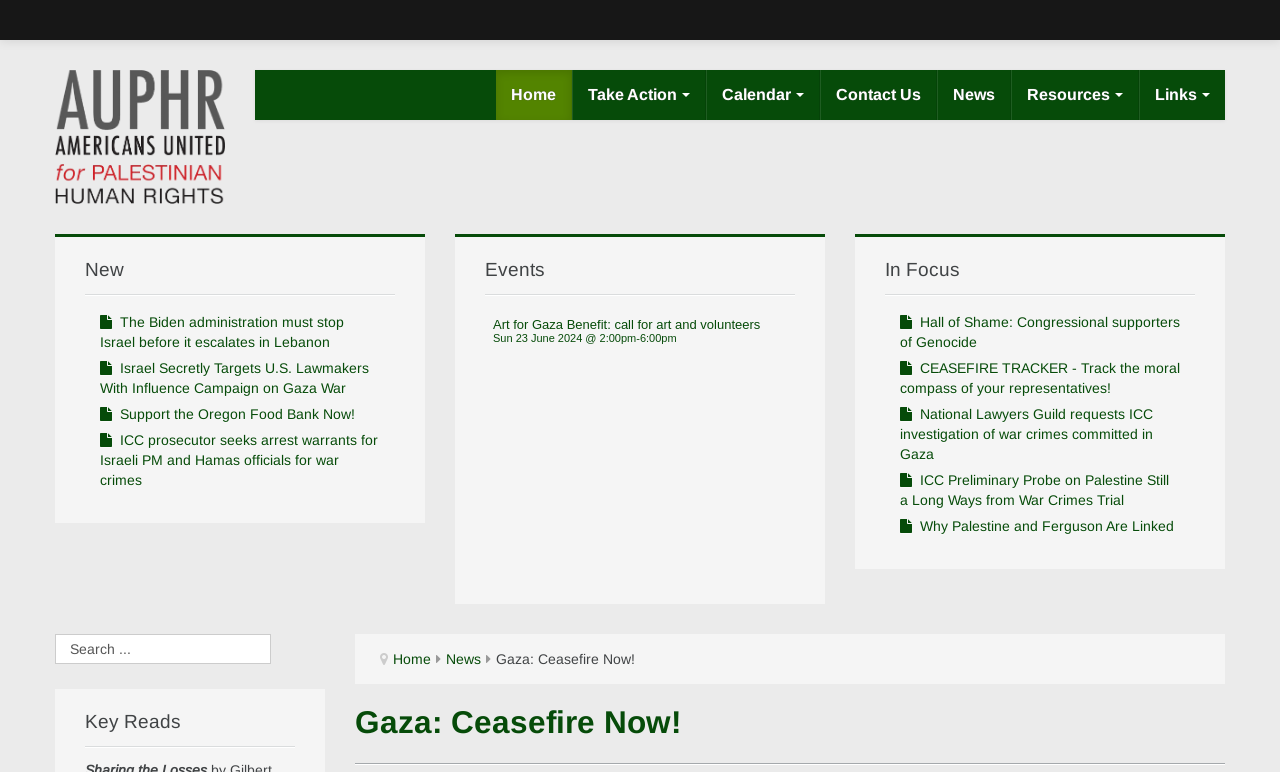Produce an extensive caption that describes everything on the webpage.

The webpage is focused on the topic of Palestinian human rights, with a prominent title "Gaza: Ceasefire Now!" at the top. 

There is a navigation menu at the top of the page, consisting of 7 links: "Home", "Take Action", "Calendar", "Contact Us", "News", "Resources", and "Links". These links are positioned horizontally, with "Home" on the left and "Links" on the right.

Below the navigation menu, there are three sections: "New", "Events", and "In Focus". The "New" section contains 4 news articles, each with a brief summary and a link to read more. The articles are stacked vertically, with the most recent one at the top.

The "Events" section is located to the right of the "New" section and contains an iframe displaying a list of events. Above the iframe is a heading that reads "Events".

The "In Focus" section is located to the right of the "Events" section and contains 5 links to articles or resources, each with a brief summary. These links are stacked vertically, with the most prominent one at the top.

At the bottom of the page, there is a search bar with a placeholder text "Search...". Below the search bar, there is a section titled "Key Reads" with a few links to important articles or resources.

On the bottom right corner of the page, there are three links: "Home", "News", and a title "Gaza: Ceasefire Now!" that matches the page title.